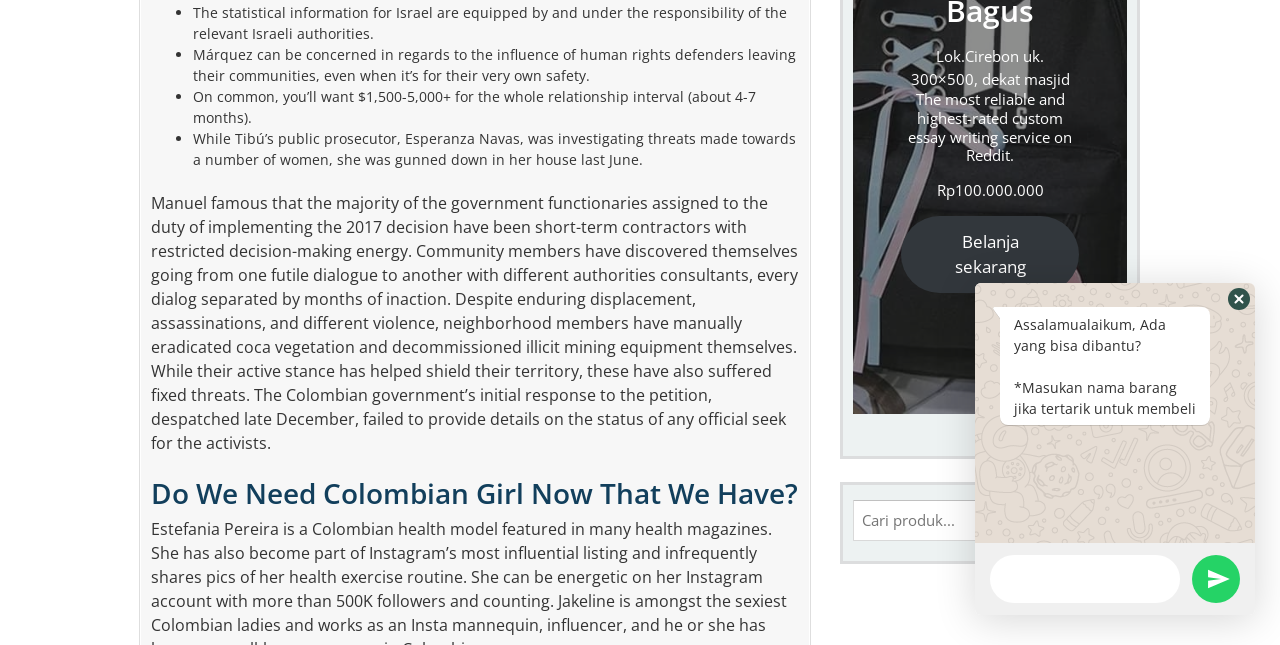Extract the bounding box coordinates for the UI element described as: "Belanja sekarang".

[0.704, 0.335, 0.843, 0.454]